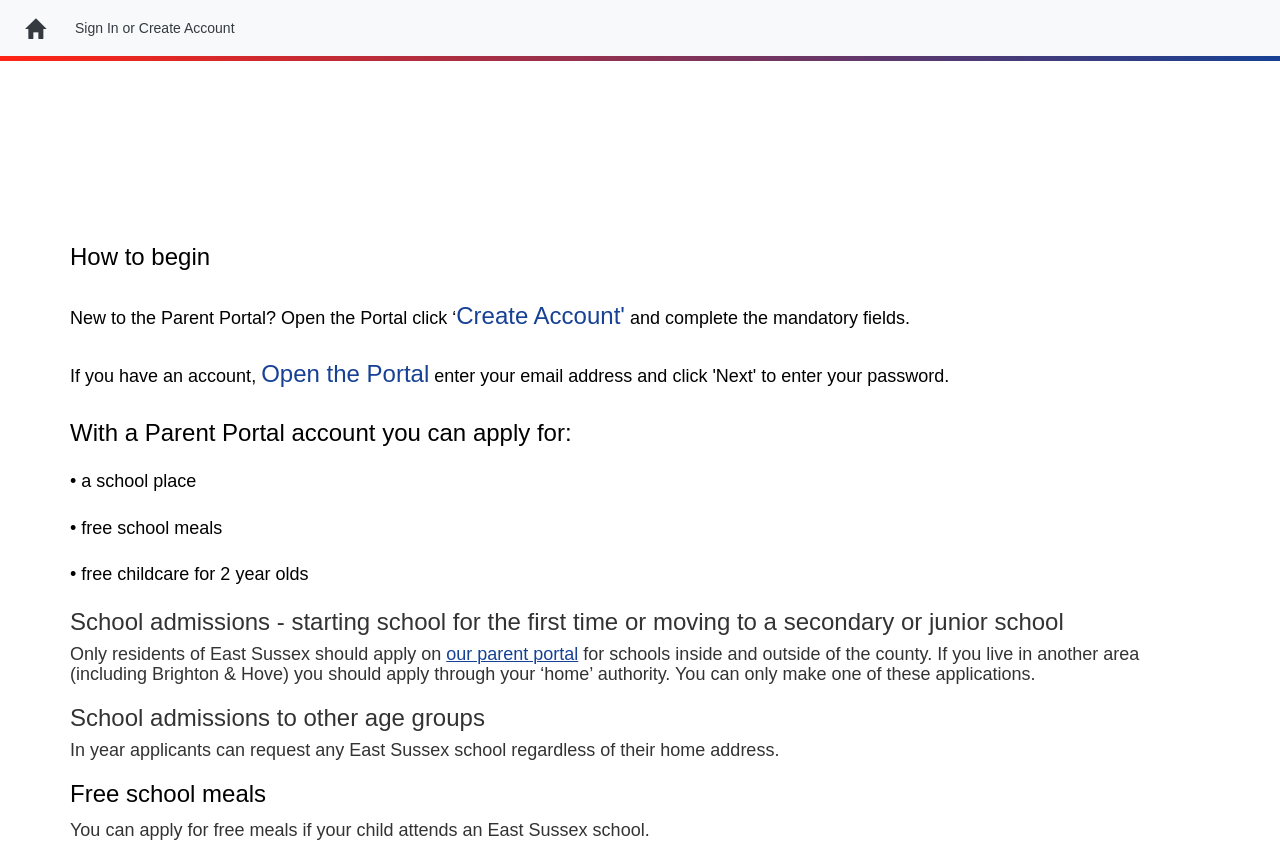Calculate the bounding box coordinates for the UI element based on the following description: "Open the Portal". Ensure the coordinates are four float numbers between 0 and 1, i.e., [left, top, right, bottom].

[0.204, 0.429, 0.335, 0.461]